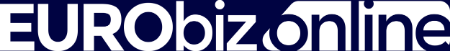What typeface is used for 'EURObiz'?
Based on the image, provide your answer in one word or phrase.

bold